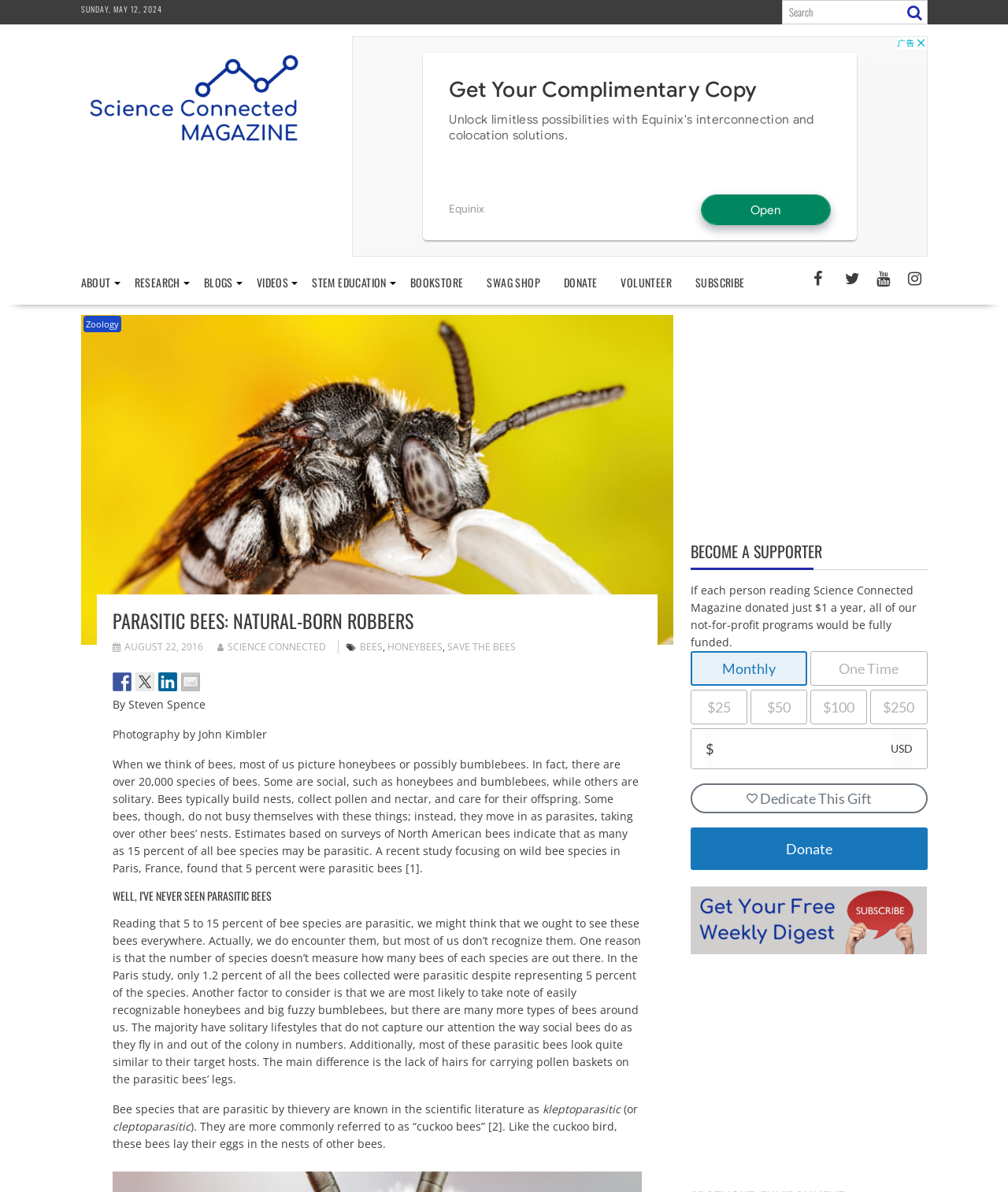Please identify the bounding box coordinates of the element on the webpage that should be clicked to follow this instruction: "subscribe to Science Connected Digest Weekly". The bounding box coordinates should be given as four float numbers between 0 and 1, formatted as [left, top, right, bottom].

[0.685, 0.791, 0.919, 0.803]